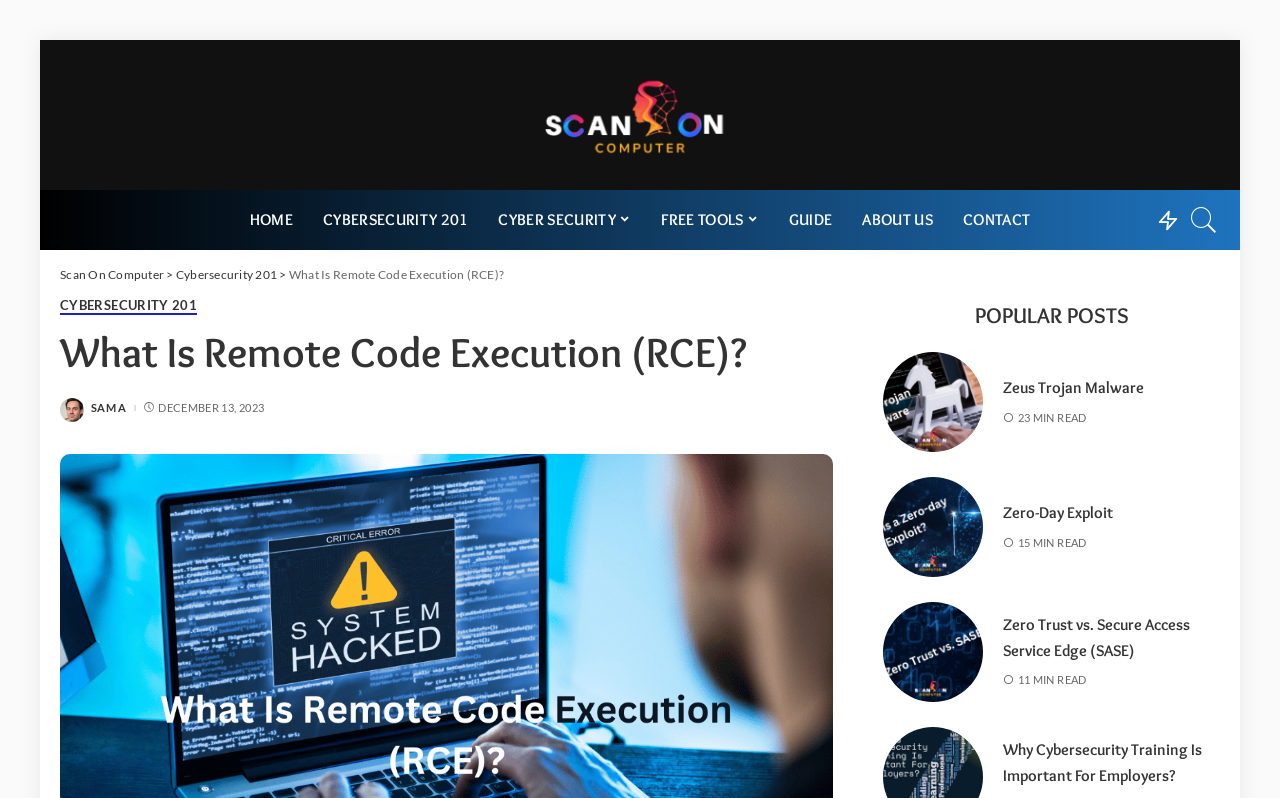Please pinpoint the bounding box coordinates for the region I should click to adhere to this instruction: "Click on the 'Scan On Computer' link".

[0.422, 0.075, 0.578, 0.213]